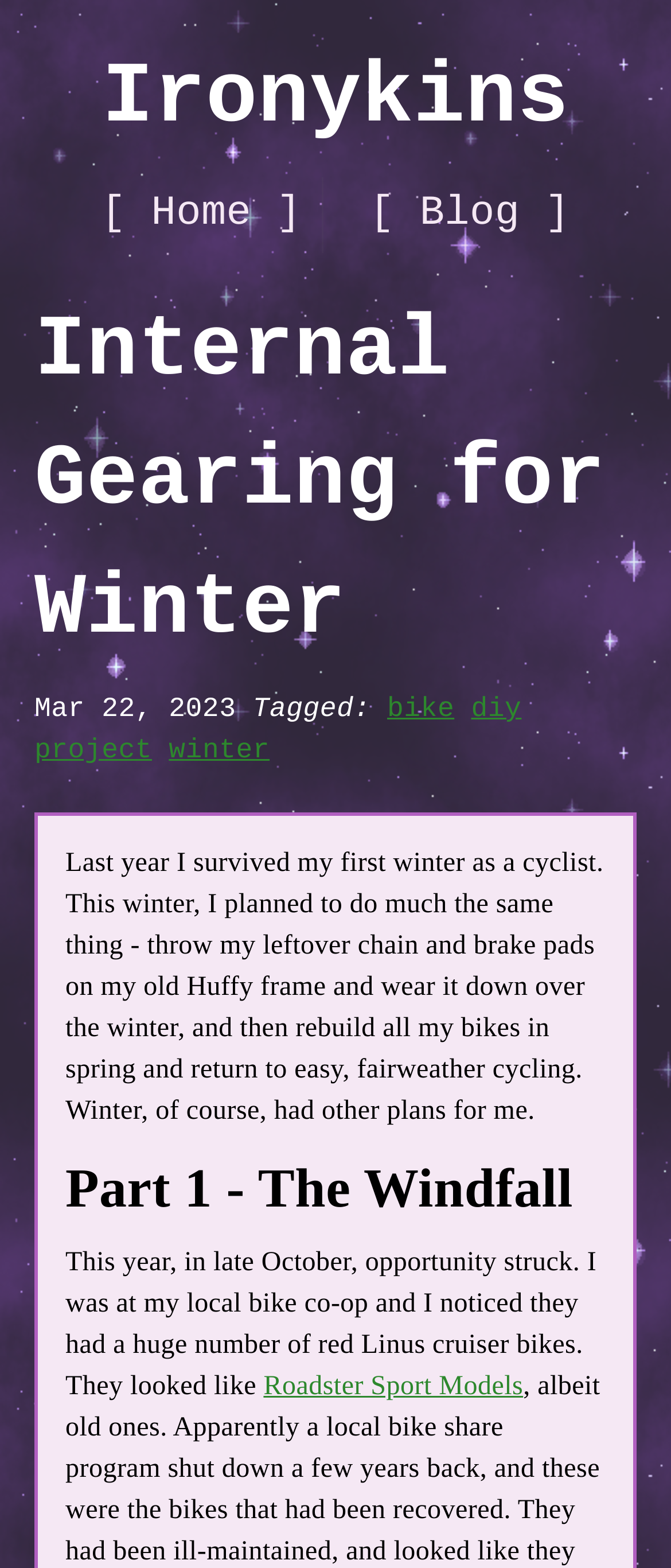How many parts does the blog post have?
From the image, respond with a single word or phrase.

at least 1